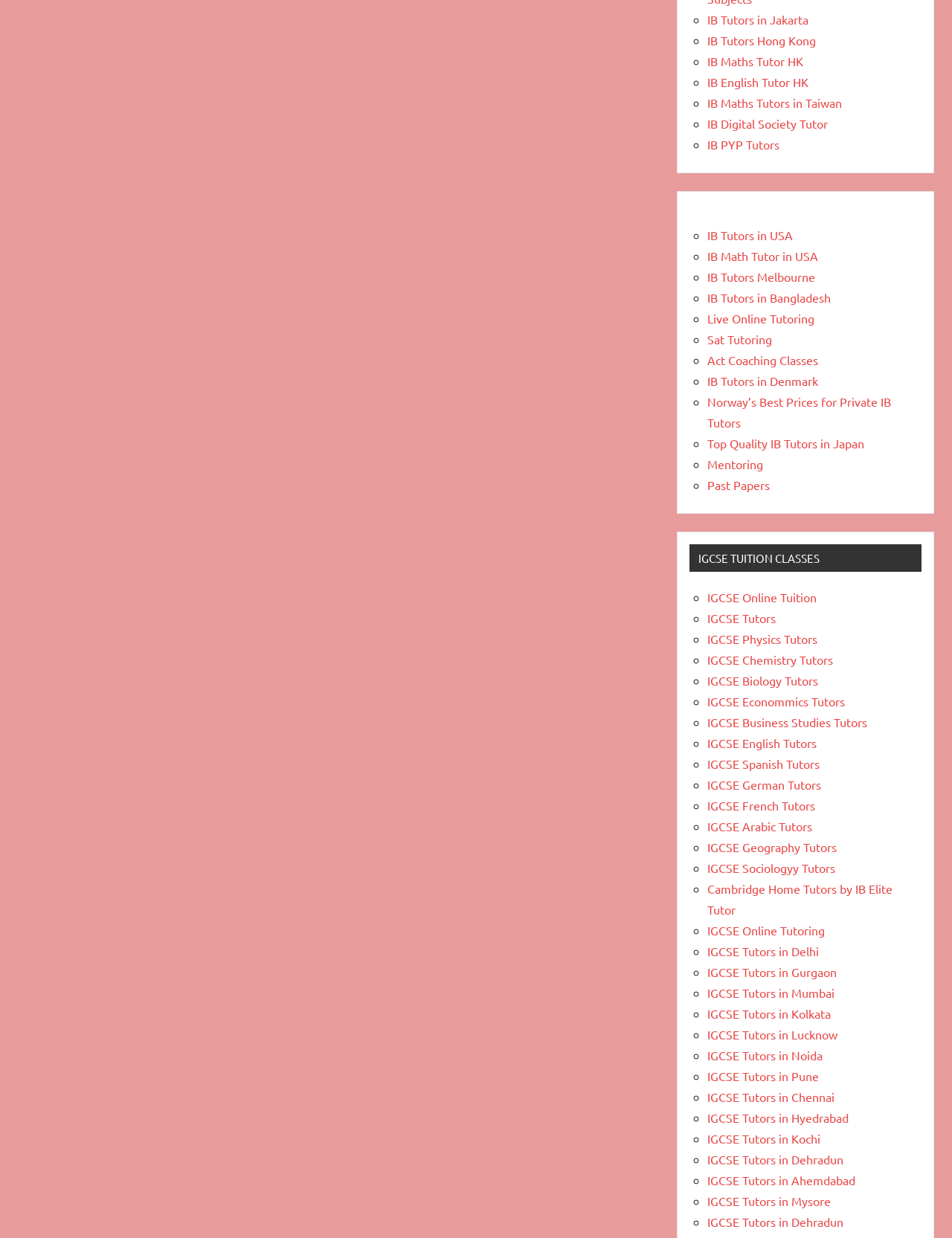Answer the question using only a single word or phrase: 
What is the location of the IB tutors mentioned?

Various locations